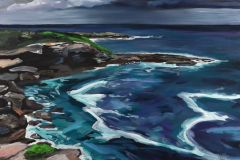What is clinging to the rocks?
Using the visual information from the image, give a one-word or short-phrase answer.

Lush greenery